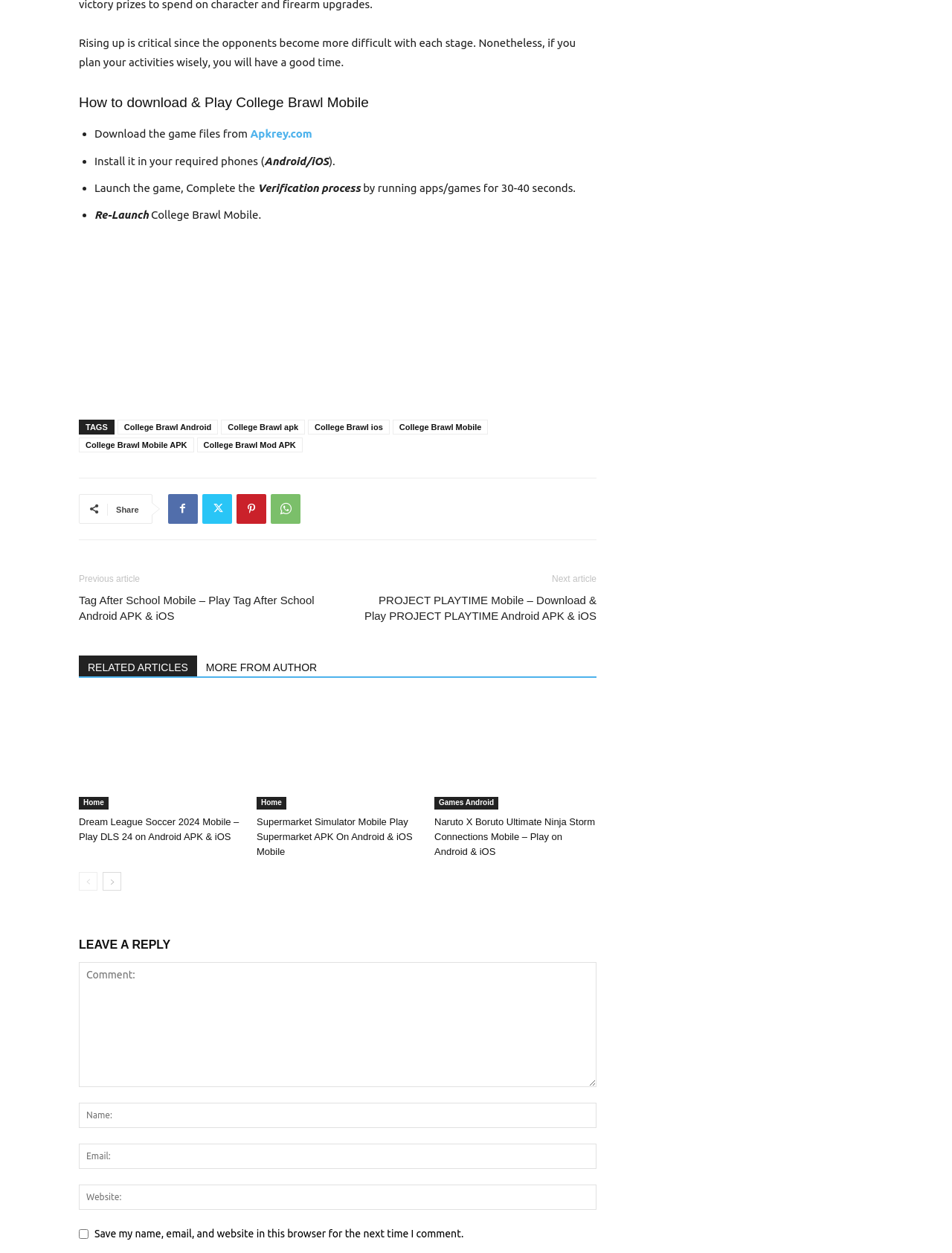From the details in the image, provide a thorough response to the question: What is the purpose of the 'RELATED ARTICLES MORE FROM AUTHOR' section?

The section is titled 'RELATED ARTICLES MORE FROM AUTHOR', which suggests that it is intended to display articles related to the current one, written by the same author.